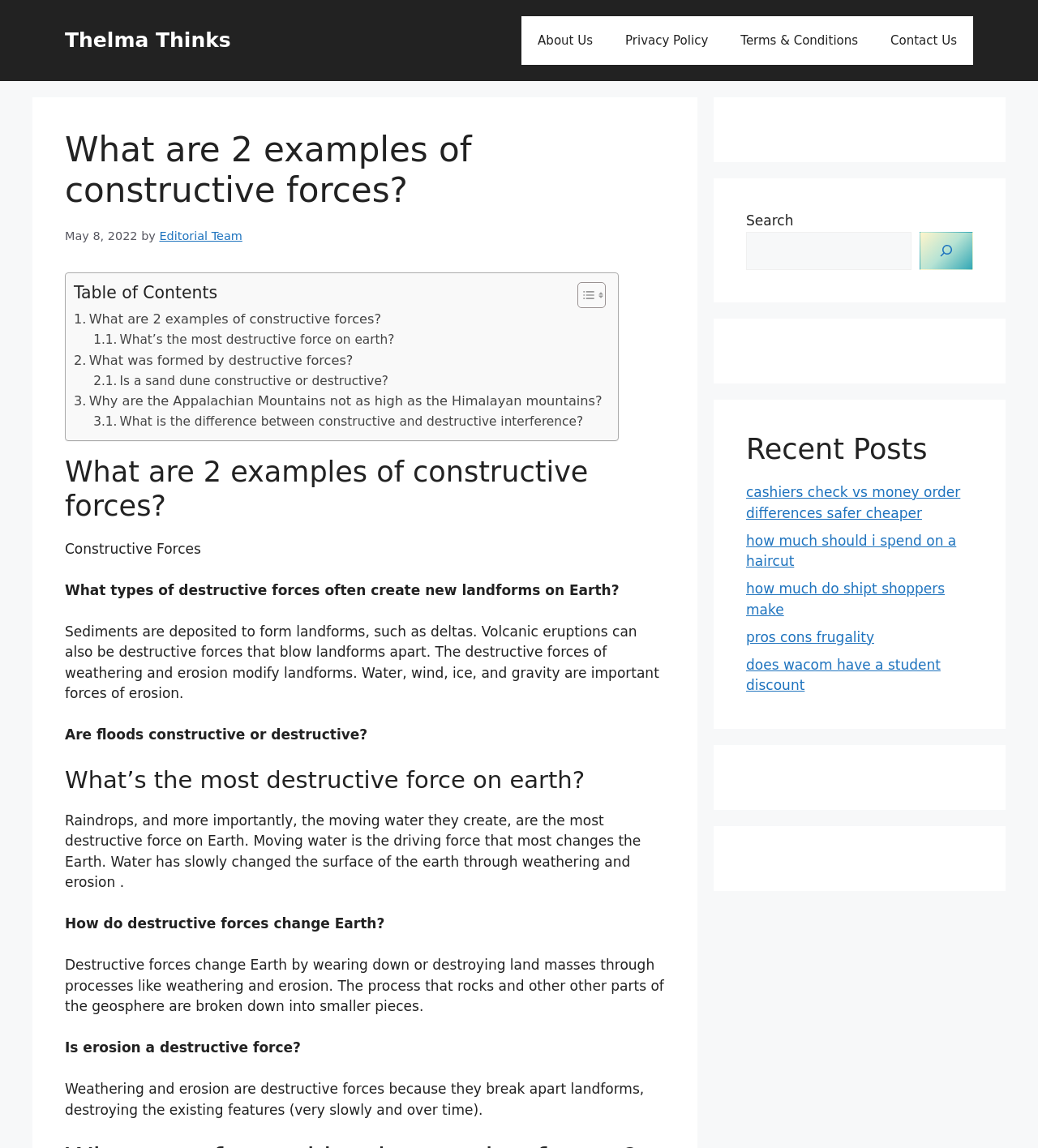Can you show the bounding box coordinates of the region to click on to complete the task described in the instruction: "Read the 'What are 2 examples of constructive forces?' article"?

[0.062, 0.396, 0.641, 0.455]